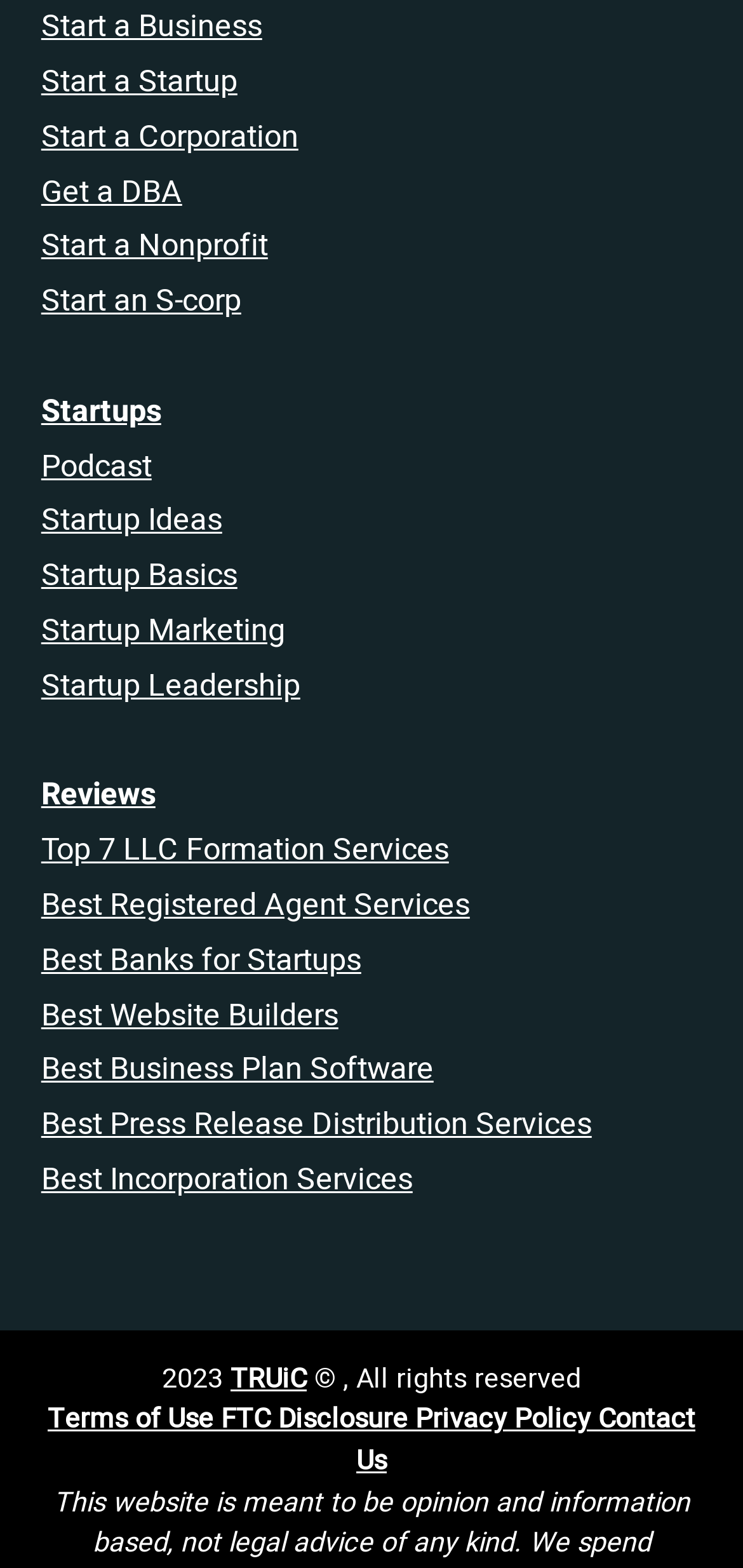Please predict the bounding box coordinates (top-left x, top-left y, bottom-right x, bottom-right y) for the UI element in the screenshot that fits the description: Best Press Release Distribution Services

[0.055, 0.703, 0.796, 0.732]